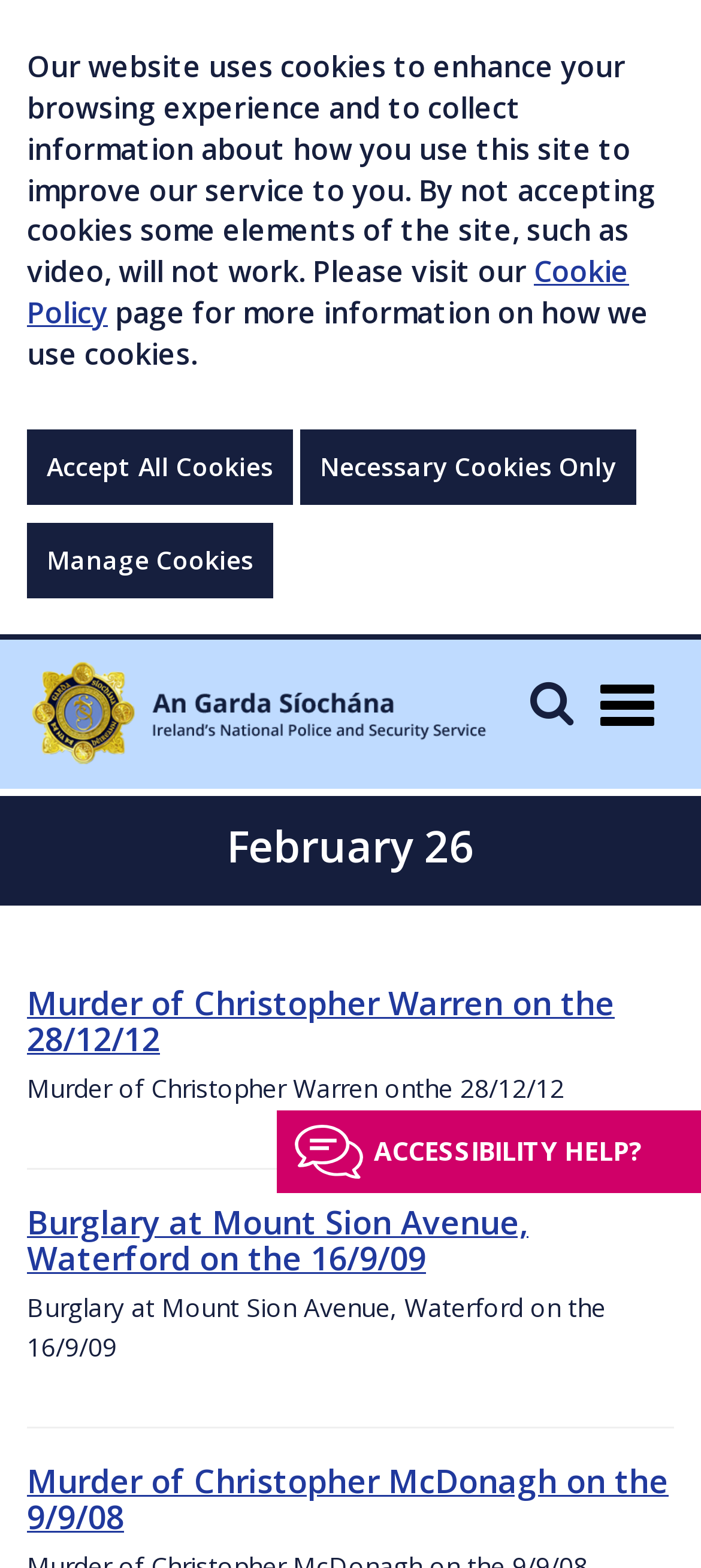Answer the question in one word or a short phrase:
What is the purpose of the 'ACCESSIBILITY HELP?' button?

To provide accessibility help